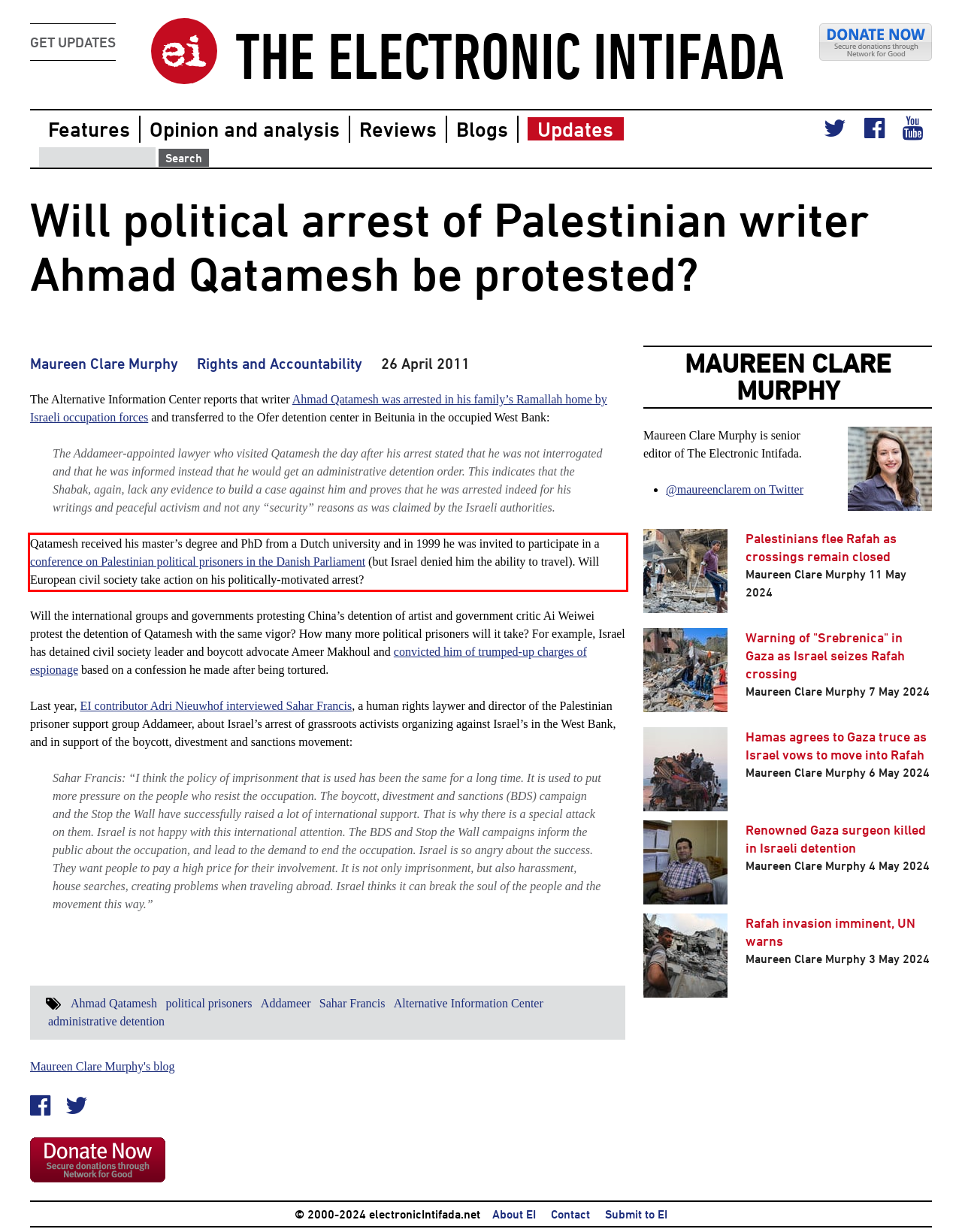Please look at the screenshot provided and find the red bounding box. Extract the text content contained within this bounding box.

Qatamesh received his master’s degree and PhD from a Dutch university and in 1999 he was invited to participate in a conference on Palestinian political prisoners in the Danish Parliament (but Israel denied him the ability to travel). Will European civil society take action on his politically-motivated arrest?